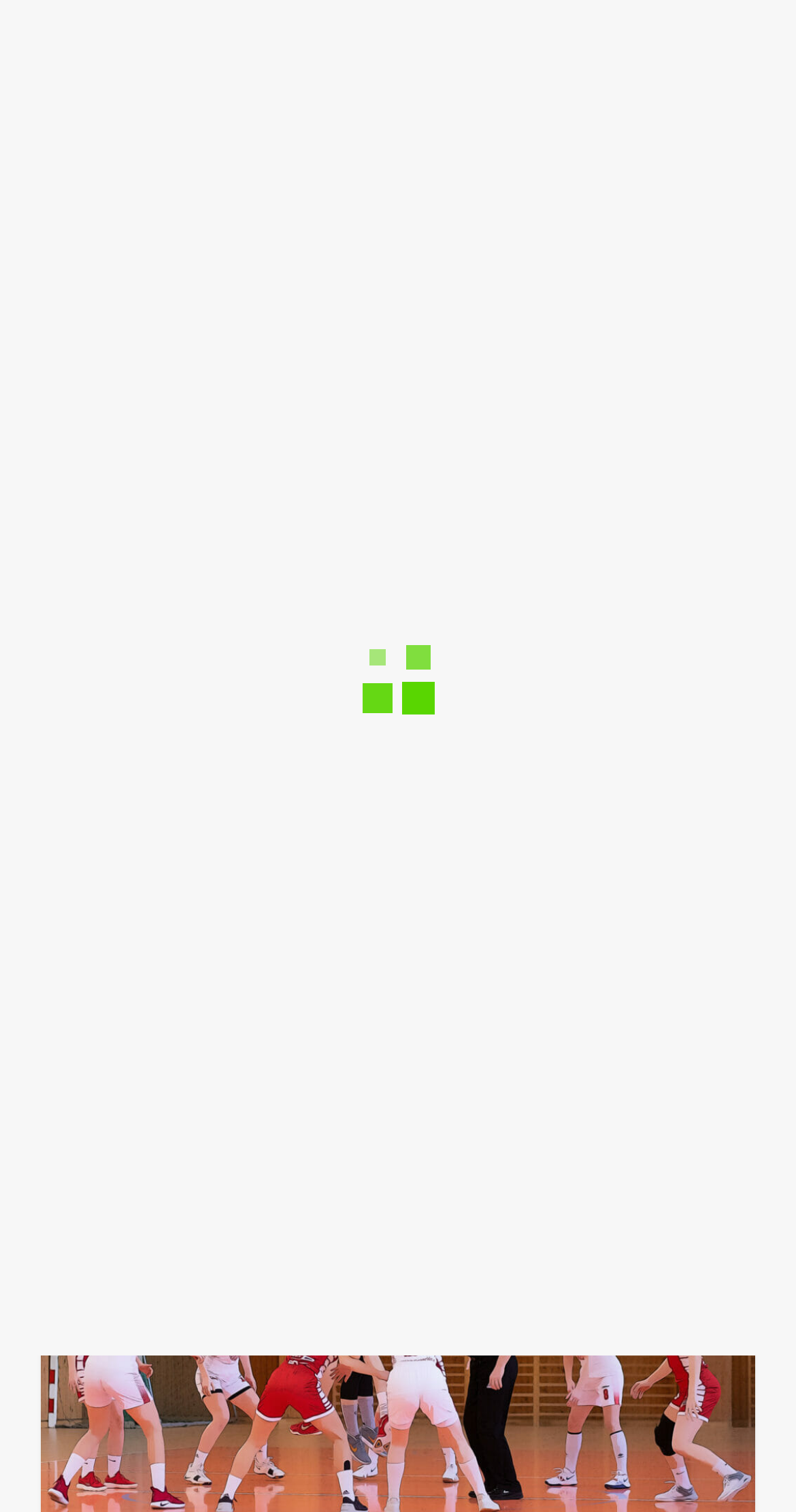Highlight the bounding box coordinates of the element that should be clicked to carry out the following instruction: "go to home page". The coordinates must be given as four float numbers ranging from 0 to 1, i.e., [left, top, right, bottom].

[0.103, 0.212, 0.197, 0.237]